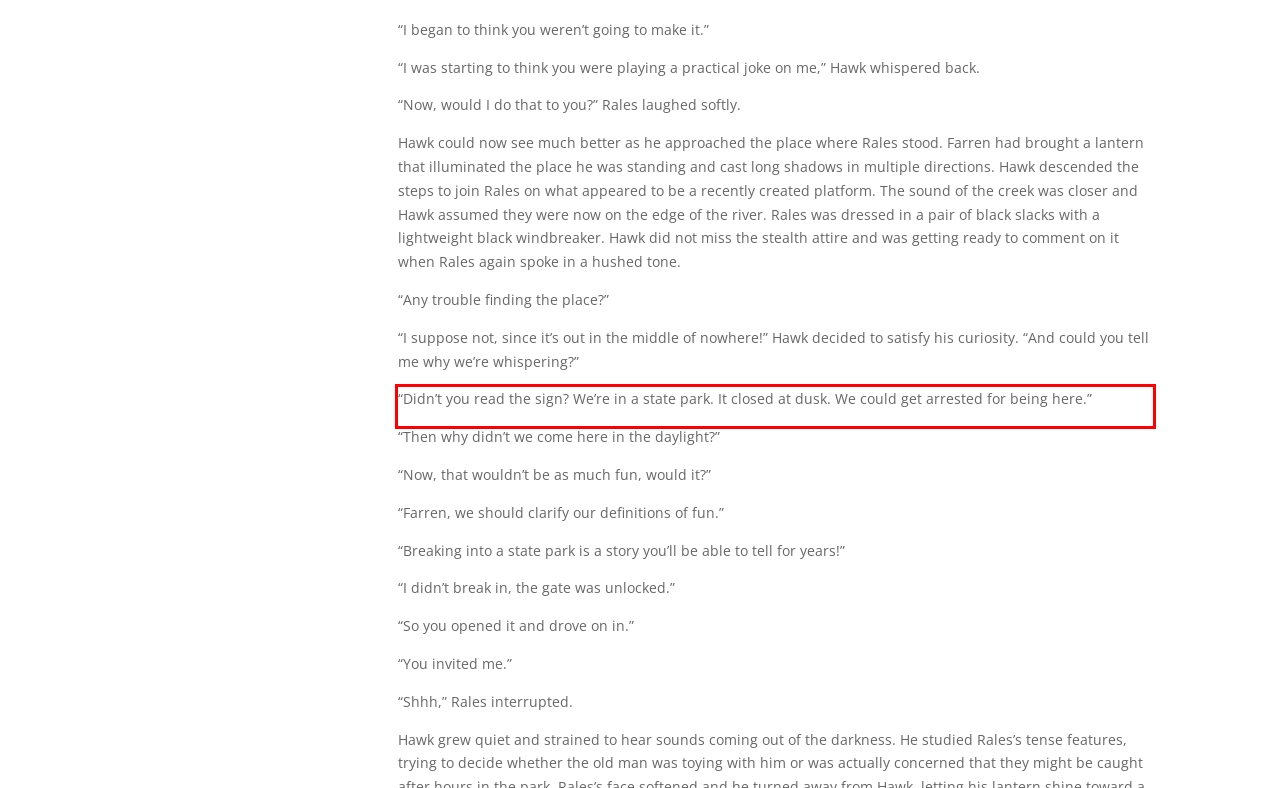You are given a screenshot showing a webpage with a red bounding box. Perform OCR to capture the text within the red bounding box.

“Didn’t you read the sign? We’re in a state park. It closed at dusk. We could get arrested for being here.”